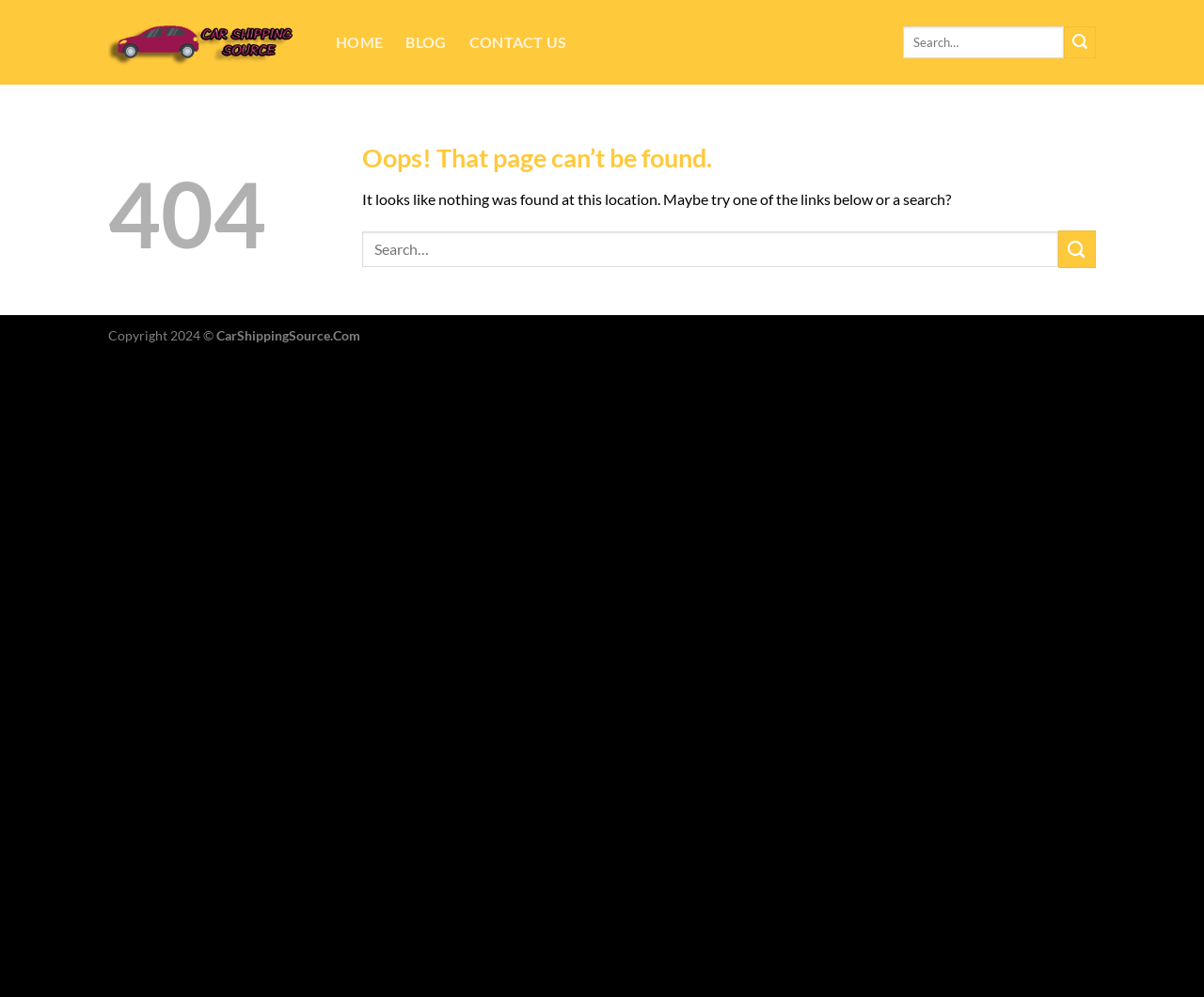Locate the bounding box coordinates of the element to click to perform the following action: 'Filter by tag'. The coordinates should be given as four float values between 0 and 1, in the form of [left, top, right, bottom].

None